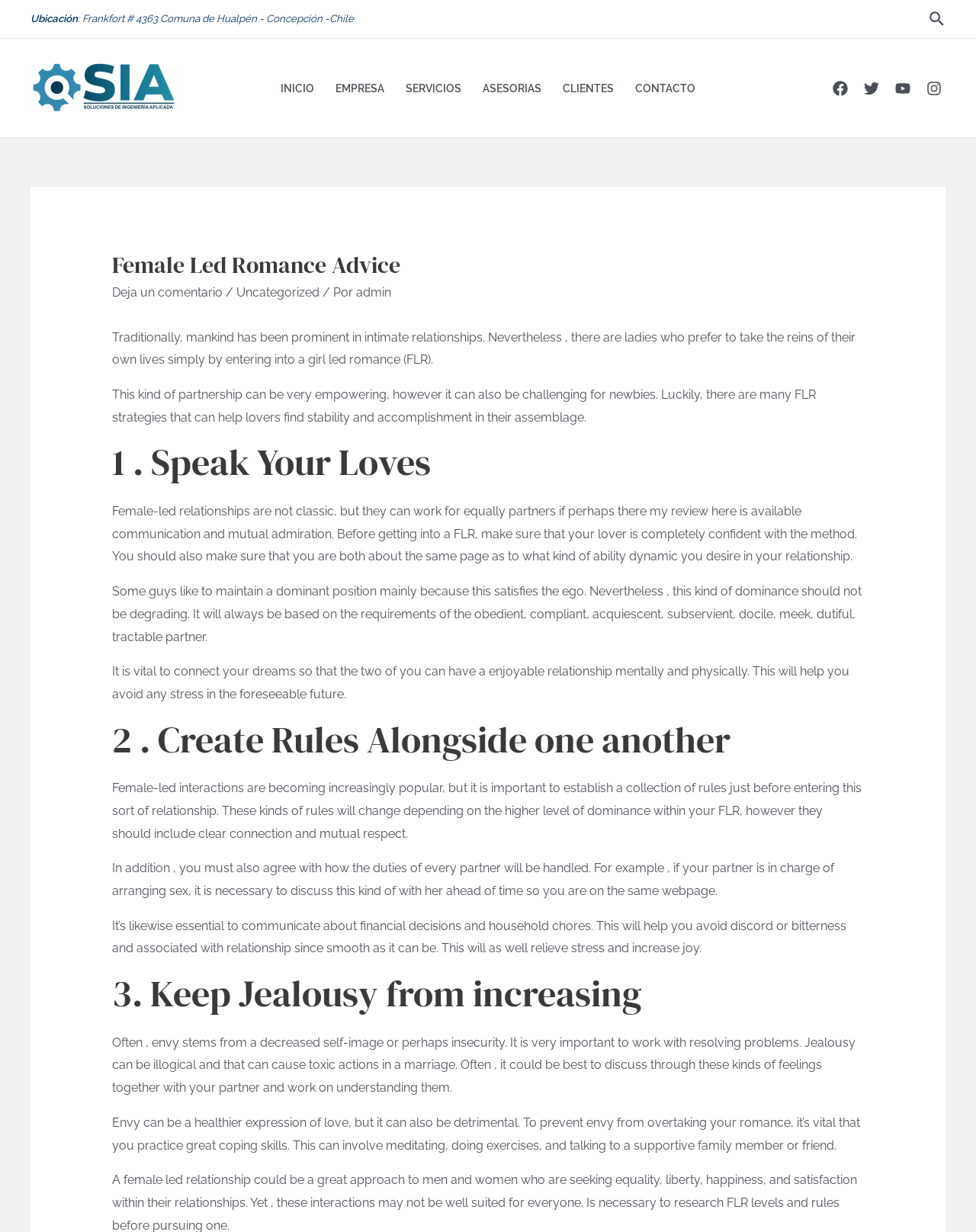Given the description "name="input_1" placeholder="Name"", provide the bounding box coordinates of the corresponding UI element.

None